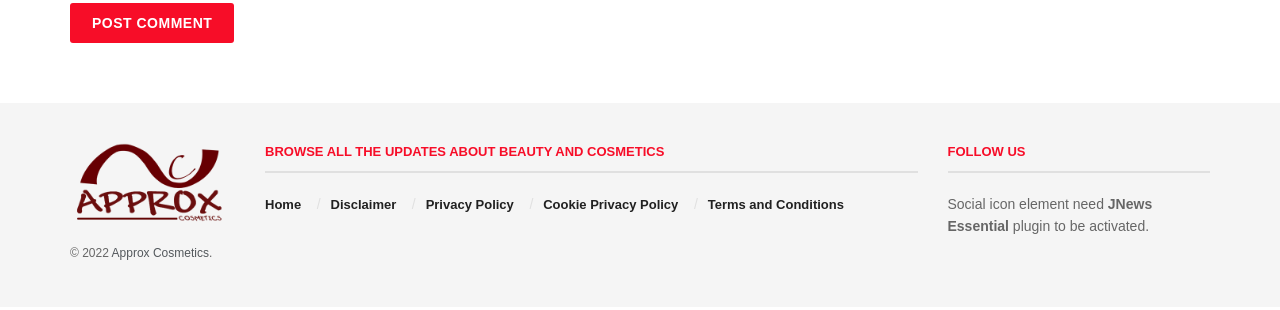Can you give a comprehensive explanation to the question given the content of the image?
What is the copyright year of the website?

The copyright year of the website is 2022, as indicated by the StaticText element '© 2022' at the bottom of the webpage.